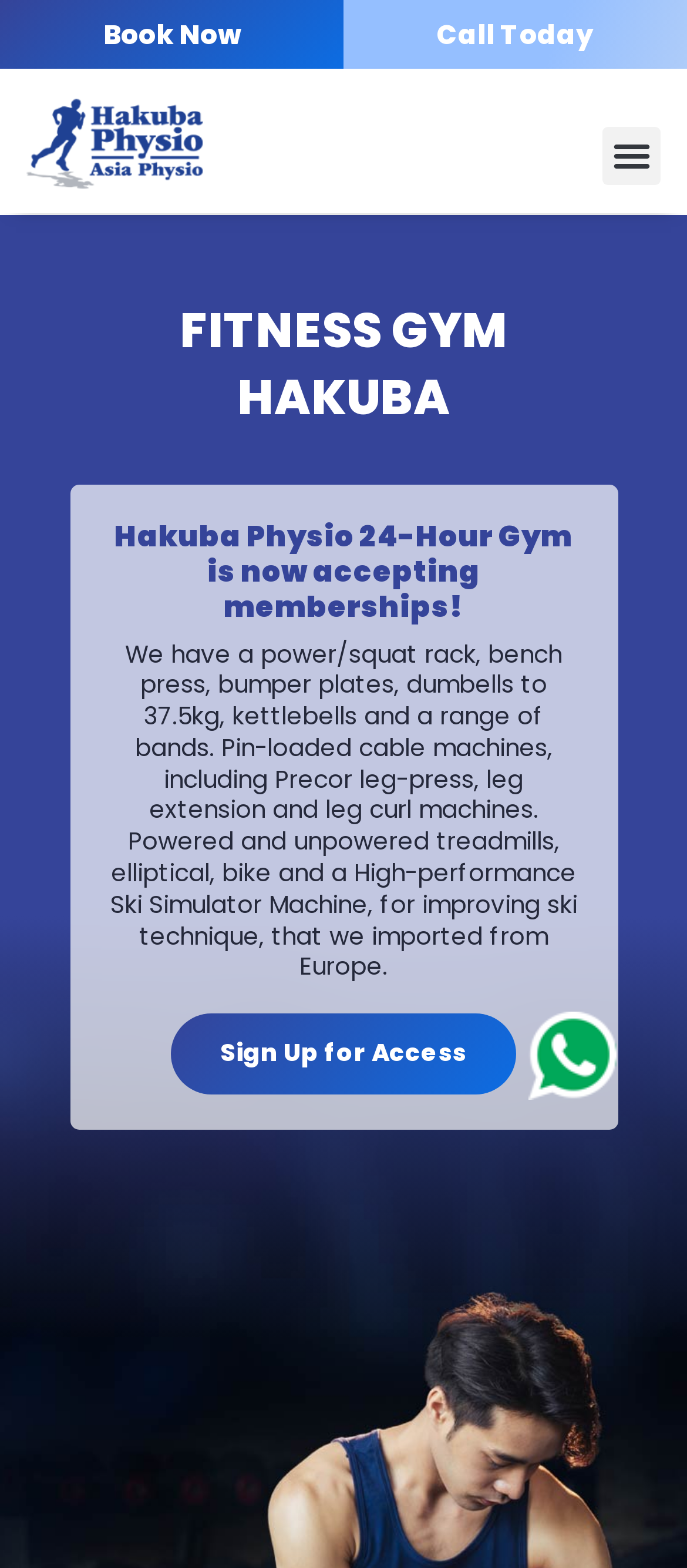Please determine the bounding box coordinates, formatted as (top-left x, top-left y, bottom-right x, bottom-right y), with all values as floating point numbers between 0 and 1. Identify the bounding box of the region described as: Sign Up for Access

[0.249, 0.647, 0.751, 0.698]